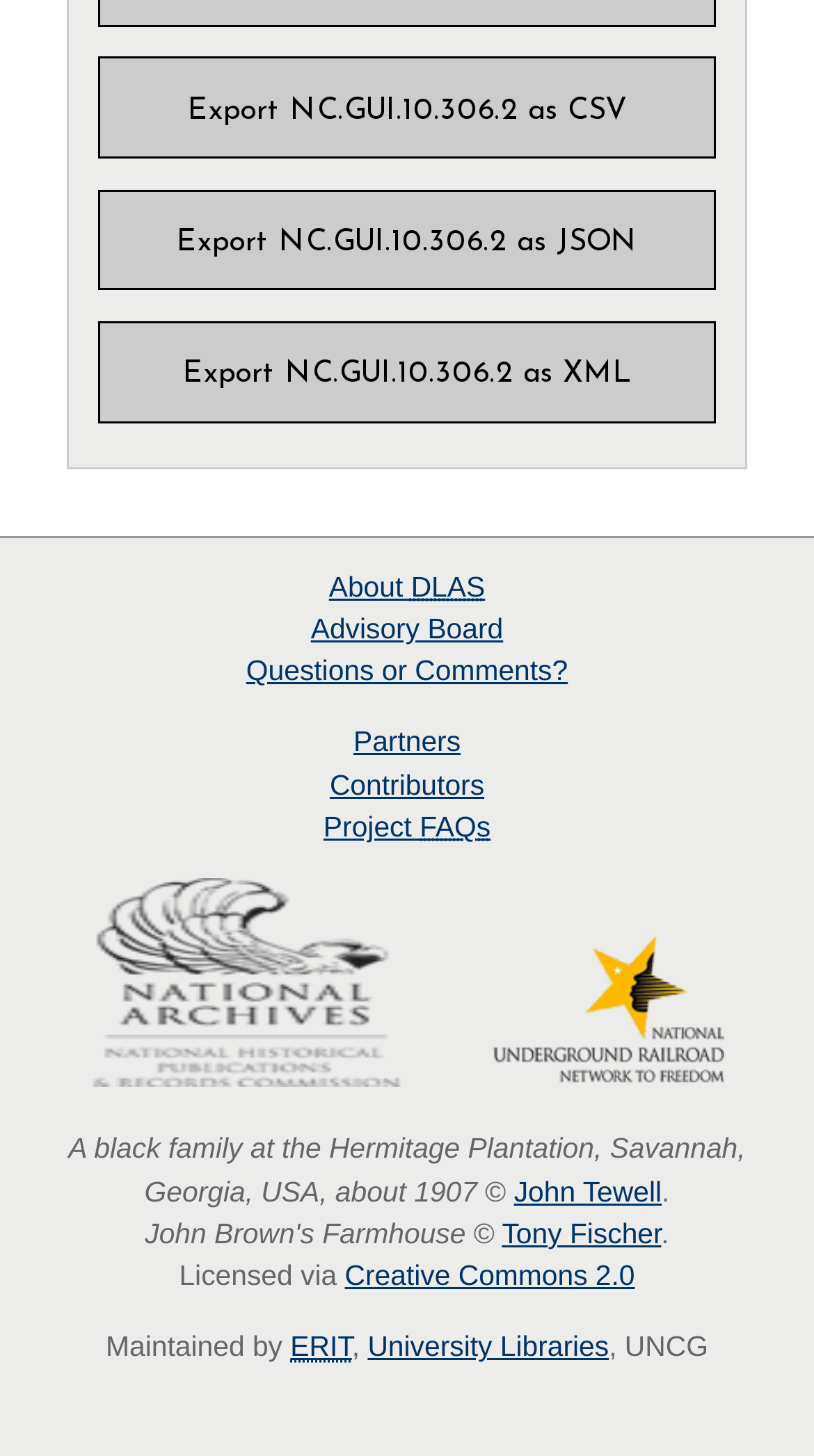Predict the bounding box coordinates of the area that should be clicked to accomplish the following instruction: "View the funding information". The bounding box coordinates should consist of four float numbers between 0 and 1, i.e., [left, top, right, bottom].

[0.11, 0.73, 0.495, 0.751]